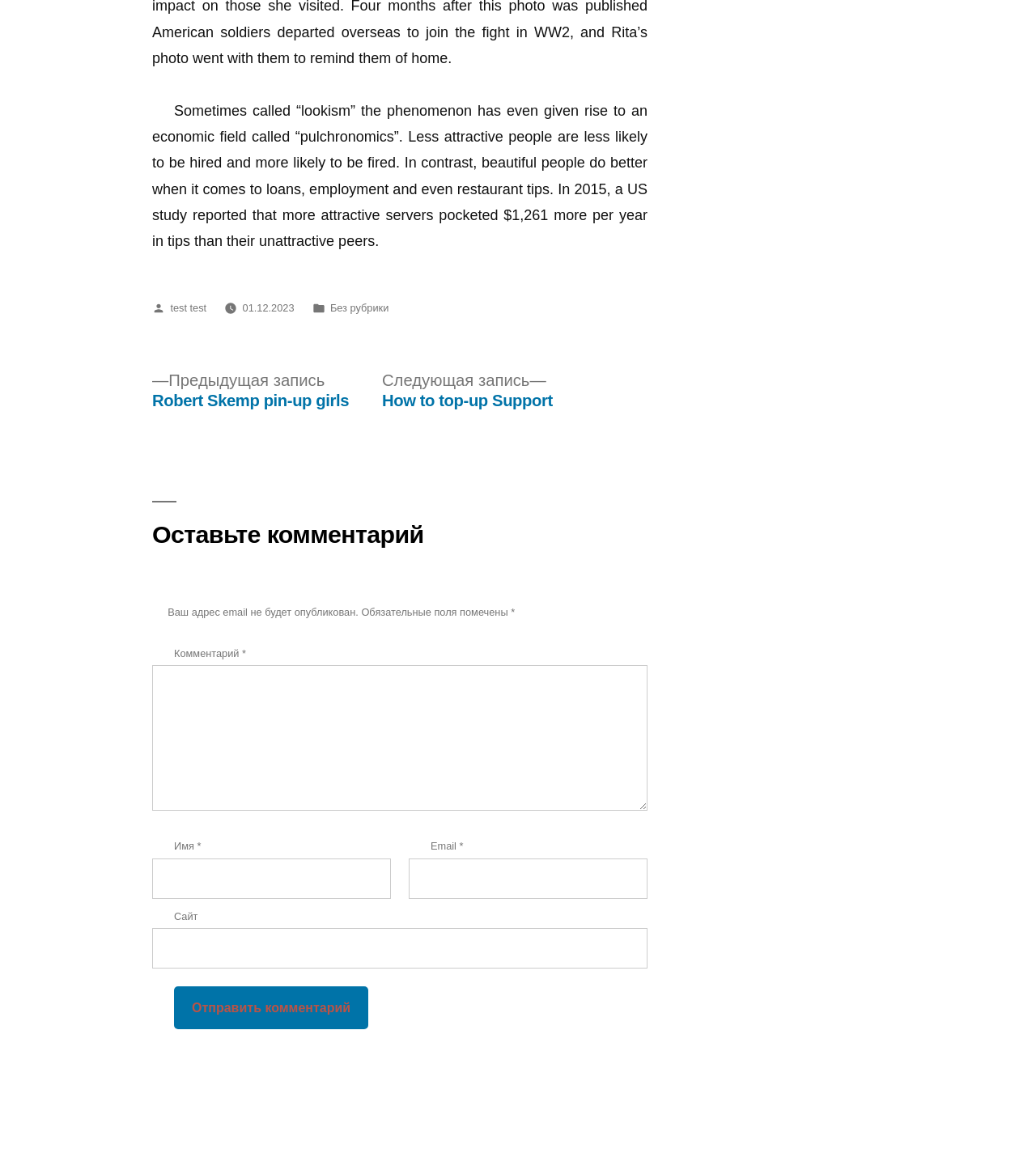What is the button at the bottom of the page for?
Deliver a detailed and extensive answer to the question.

The button at the bottom of the page with the text 'Отправить комментарий' is likely used to send a comment, given its location and the context of the webpage, which appears to be a comment section.